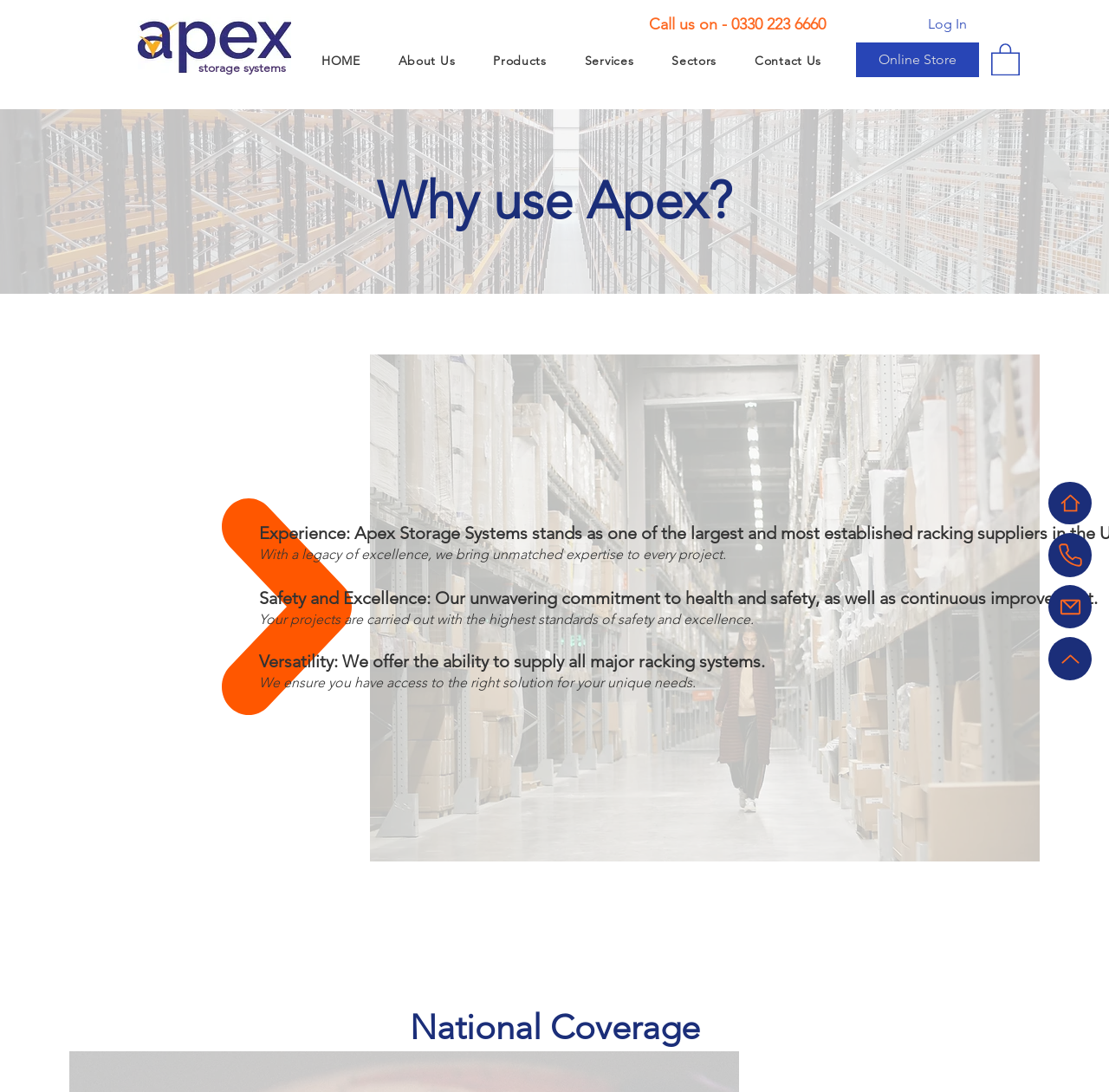Please examine the image and answer the question with a detailed explanation:
What is the scope of Apex's coverage?

The heading 'National Coverage' suggests that Apex's coverage is national in scope.